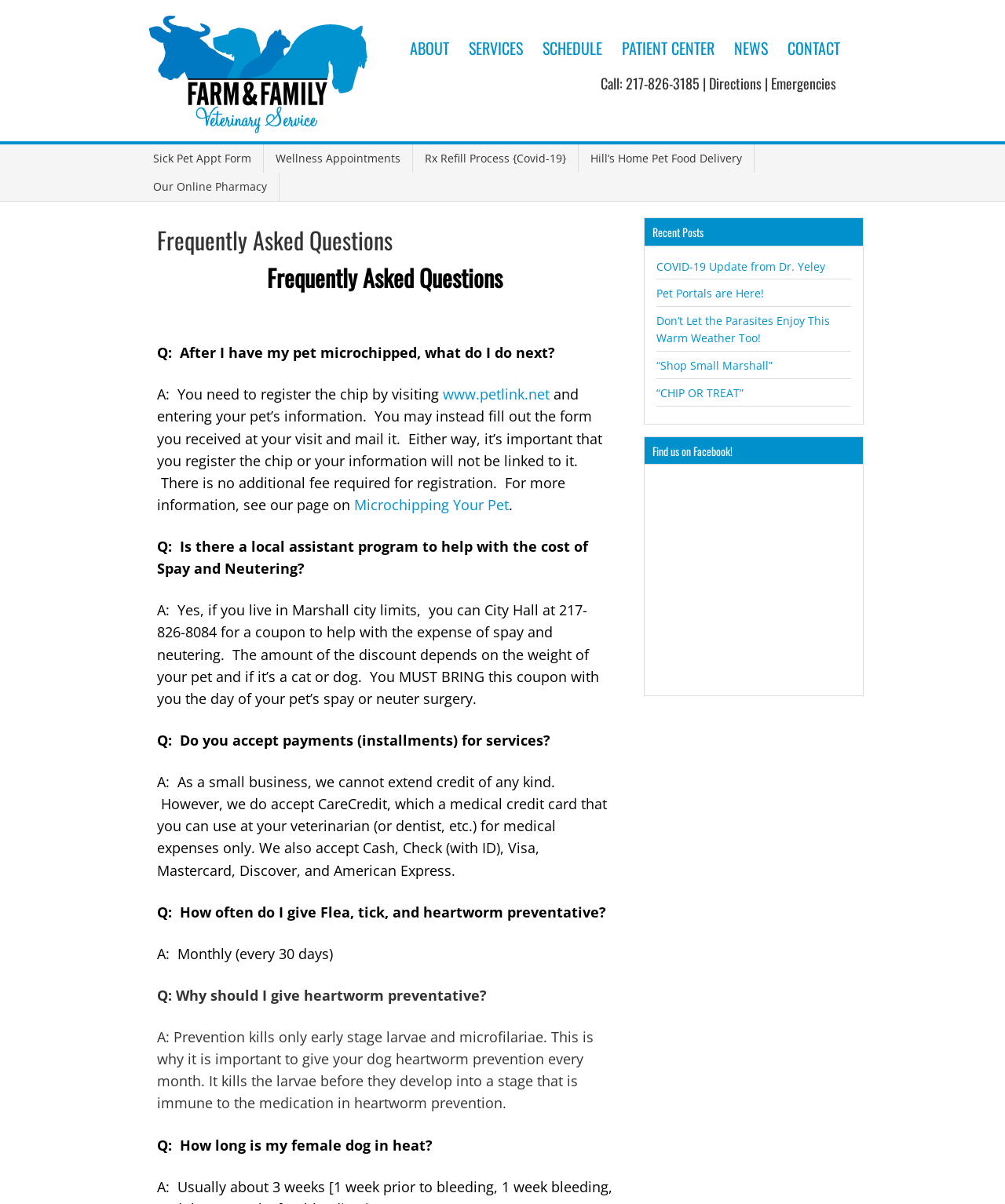Please give the bounding box coordinates of the area that should be clicked to fulfill the following instruction: "Call the phone number". The coordinates should be in the format of four float numbers from 0 to 1, i.e., [left, top, right, bottom].

[0.623, 0.061, 0.696, 0.078]